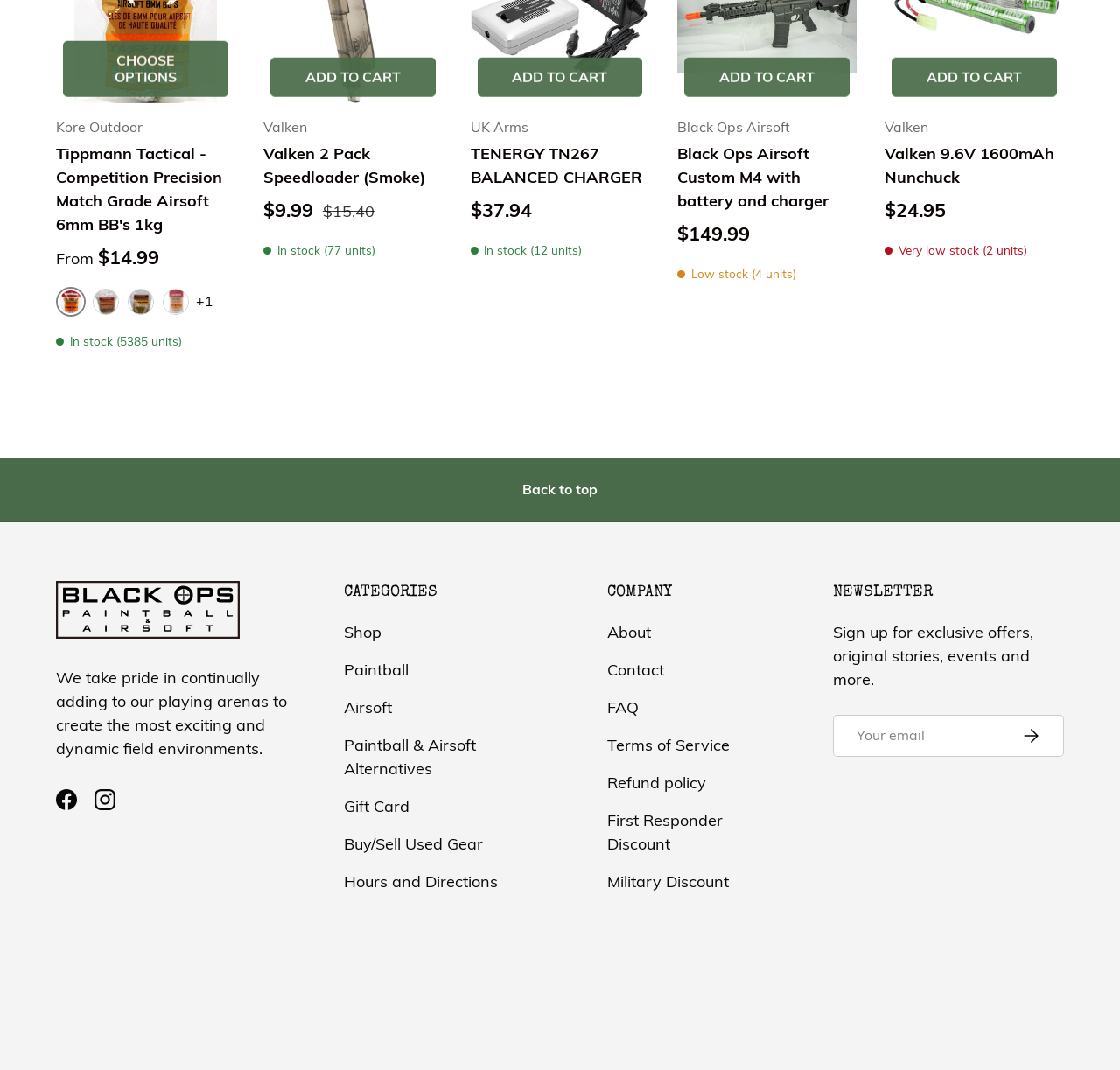Use the details in the image to answer the question thoroughly: 
What is the brand of the airsoft BB's?

I found the answer by looking at the link text 'Tippmann Tactical - Competition Precision Match Grade Airsoft 6mm BB's 1kg' which is located at the top of the webpage, indicating that the brand of the airsoft BB's is Tippmann Tactical.